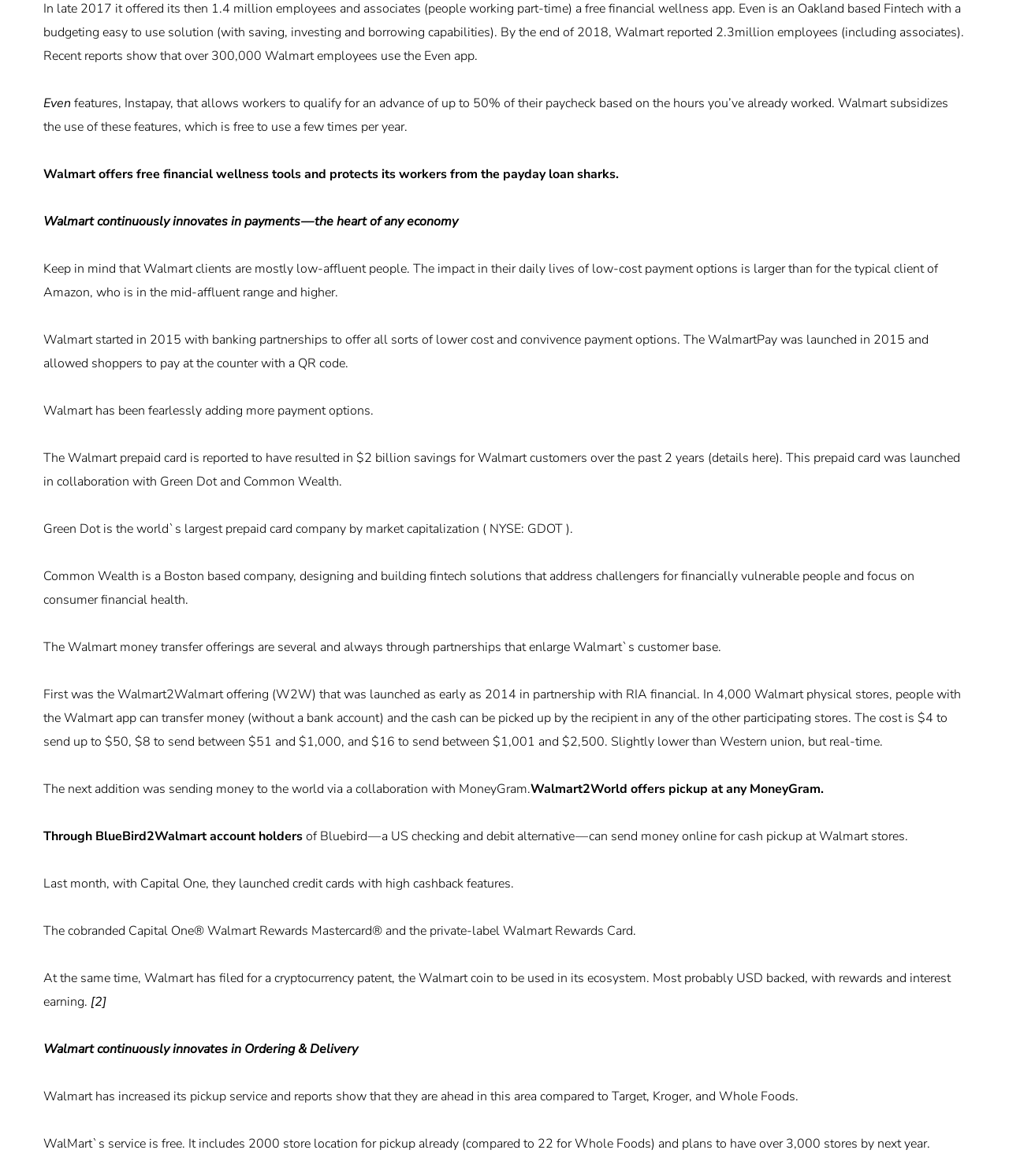What is the projected number of Walmart stores that will offer pickup service by next year?
Using the details from the image, give an elaborate explanation to answer the question.

The answer can be found in the StaticText element that describes Walmart's pickup service, which states 'WalMart`s service is free. It includes 2000 store location for pickup already (compared to 22 for Whole Foods) and plans to have over 3,000 stores by next year.'